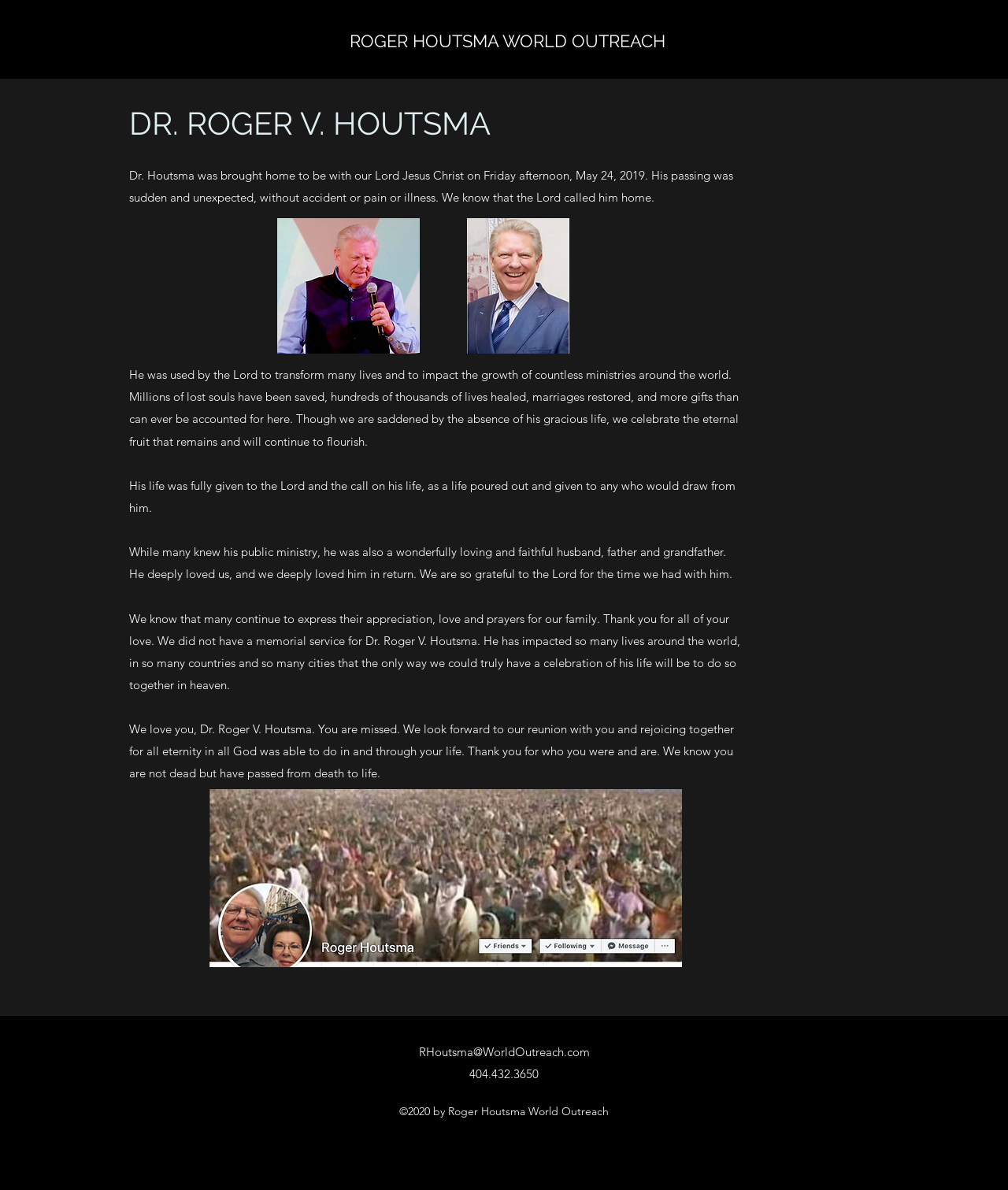Answer the following in one word or a short phrase: 
Who is the main person mentioned on this webpage?

Dr. Roger V. Houtsma